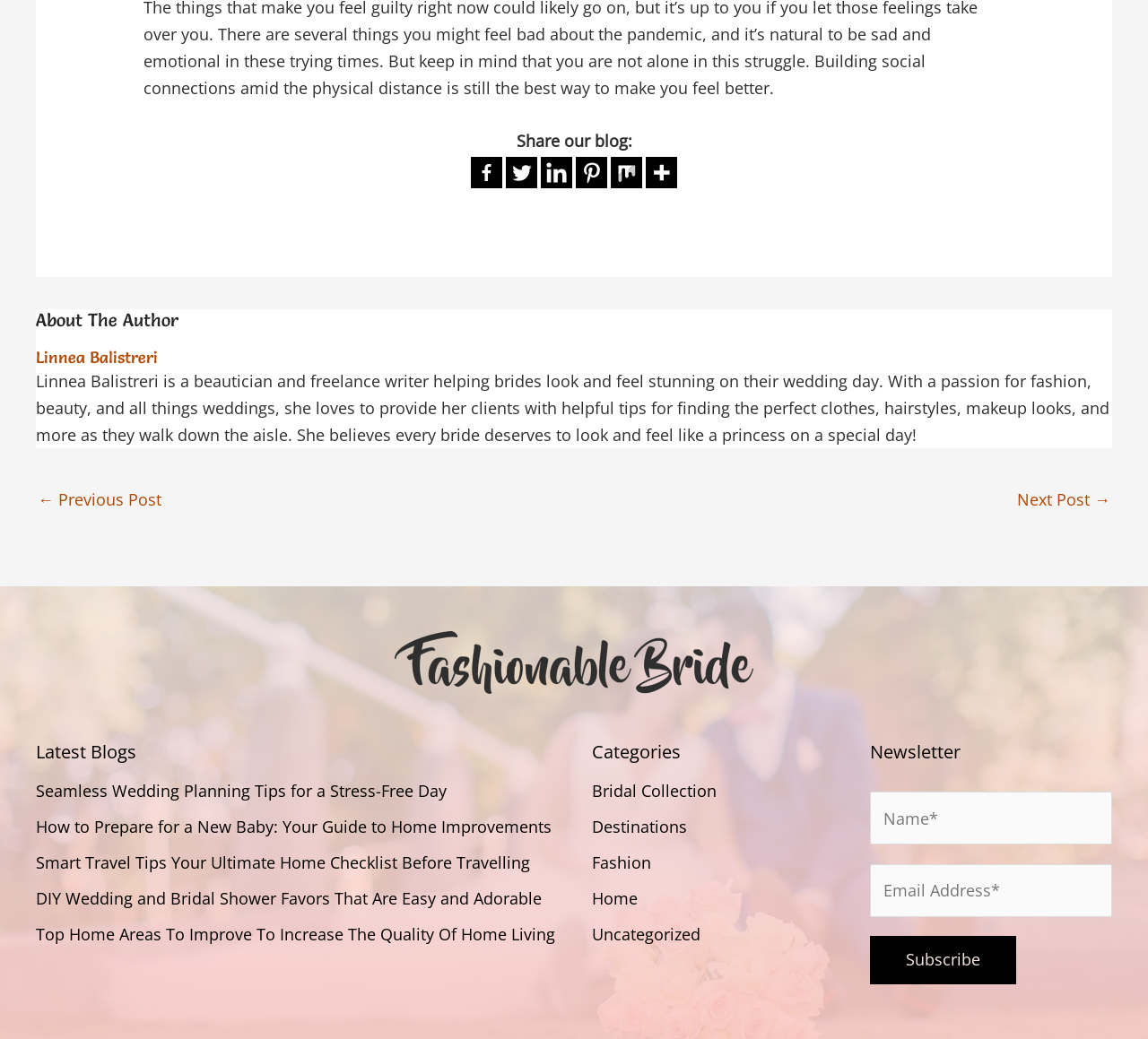What is the title of the first blog post?
Look at the image and respond with a single word or a short phrase.

Seamless Wedding Planning Tips for a Stress-Free Day